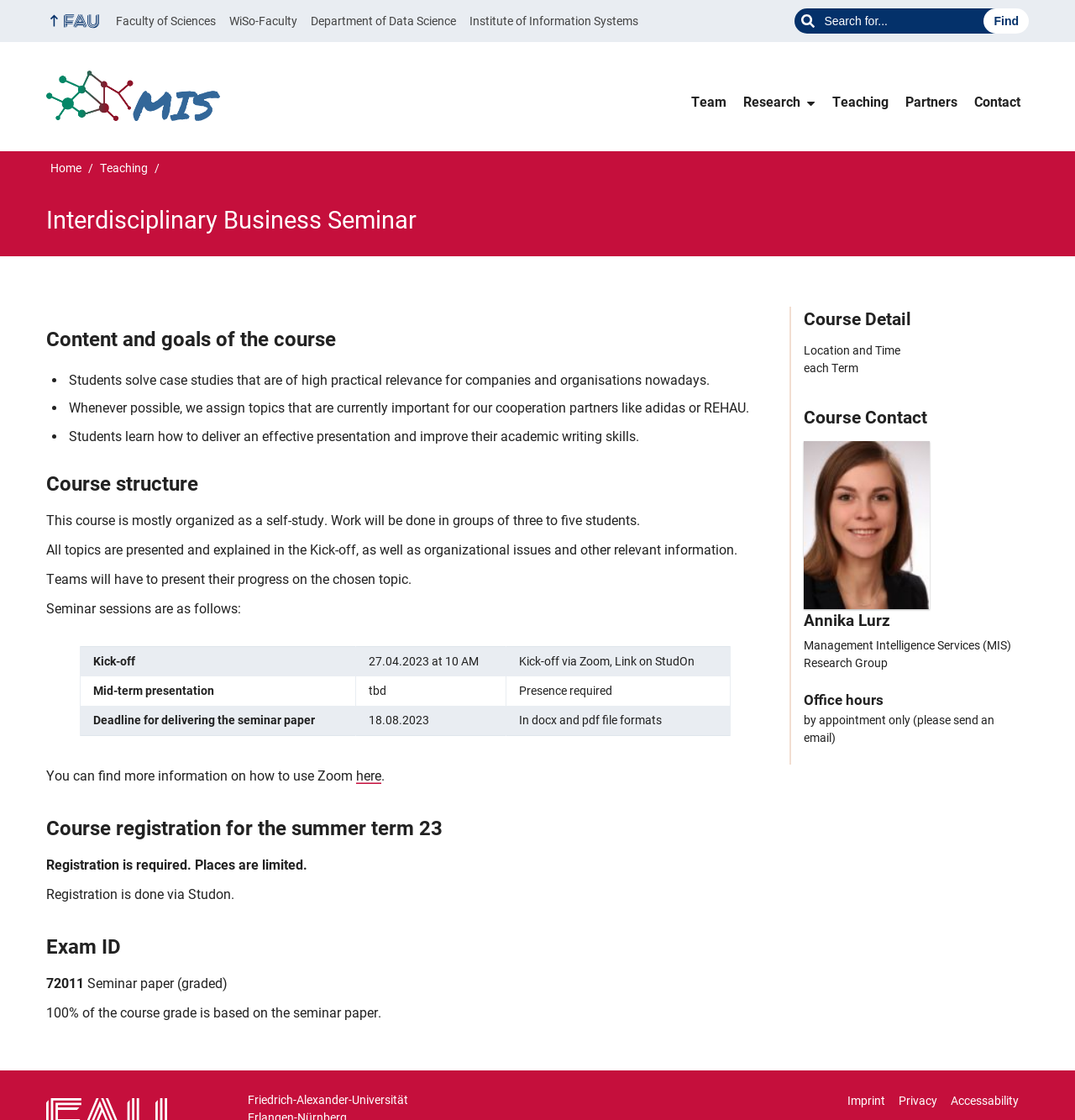Using the image as a reference, answer the following question in as much detail as possible:
What is the format of the seminar paper?

I found the answer in the table under 'Course structure' where it mentions the deadline for delivering the seminar paper in 'docx and pdf file formats'.